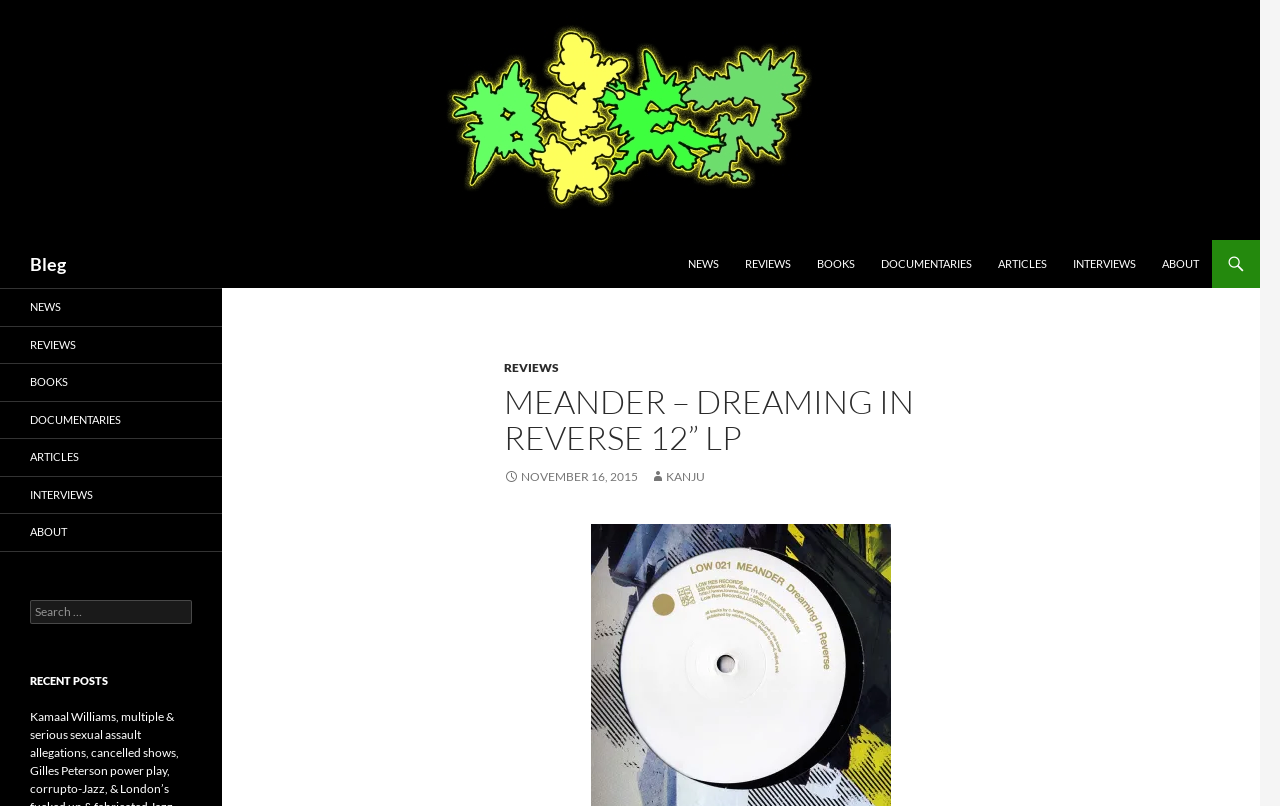Describe all the significant parts and information present on the webpage.

The webpage appears to be a blog or online publication focused on music, with a specific article or review featured prominently. At the top of the page, there is a logo or image of "Bleg" accompanied by a heading with the same text. Below this, there are several links to different sections of the website, including "NEWS", "REVIEWS", "BOOKS", "DOCUMENTARIES", "ARTICLES", "INTERVIEWS", and "ABOUT".

The main content of the page is a review or article about a music release, "Meander - Dreaming In Reverse 12” LP". The title of the article is displayed in a large heading, and below it, there is a link to the release date, "NOVEMBER 16, 2015", and another link to the artist, "KANJU". 

On the left side of the page, there is a navigation menu with links to the same sections as at the top of the page. Below this, there is a search bar with a label "Search for:". 

At the bottom of the page, there is a heading "RECENT POSTS", but the actual posts are not visible in the provided accessibility tree.